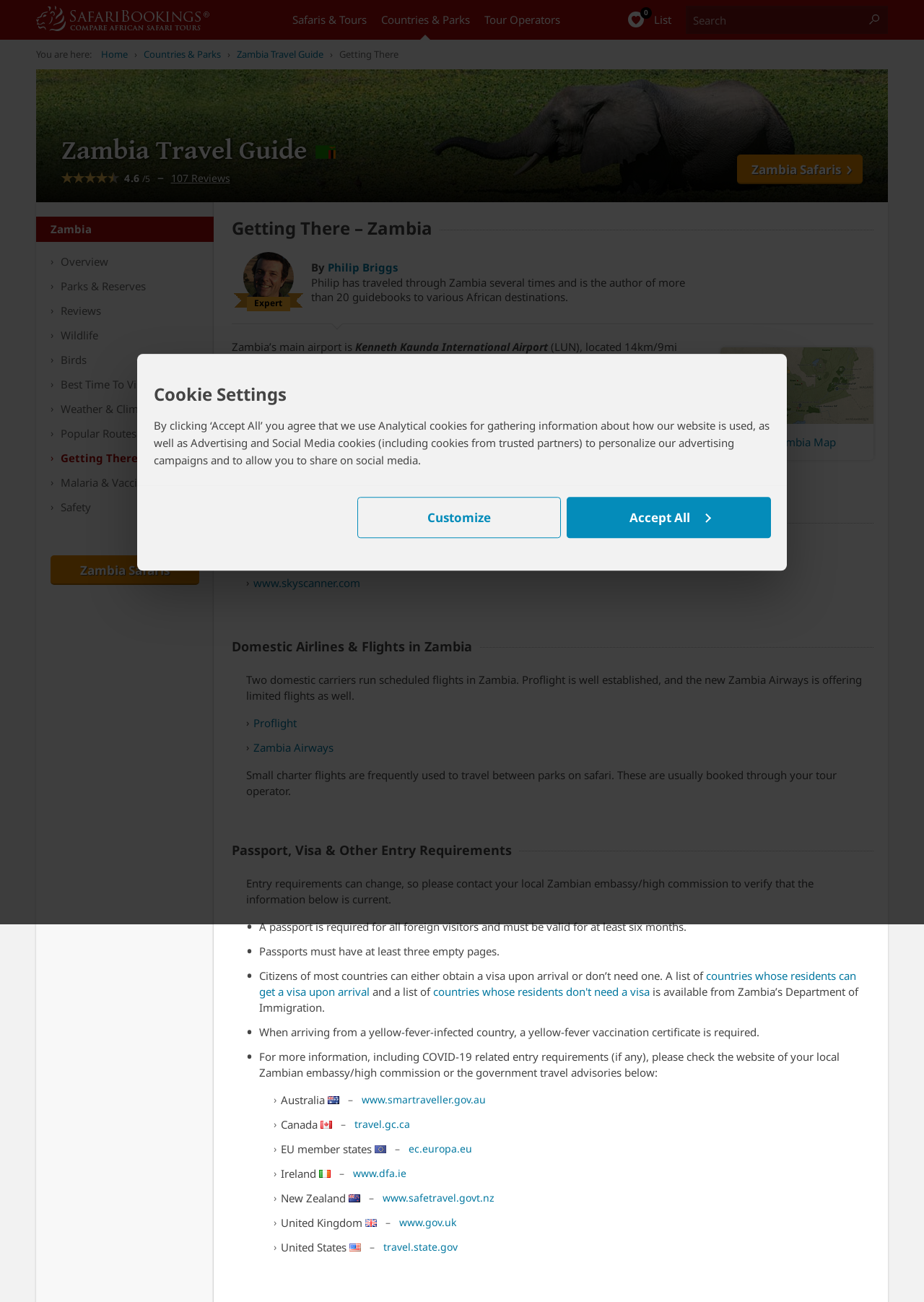Find the bounding box coordinates of the element to click in order to complete the given instruction: "Search for something."

[0.742, 0.0, 0.961, 0.031]